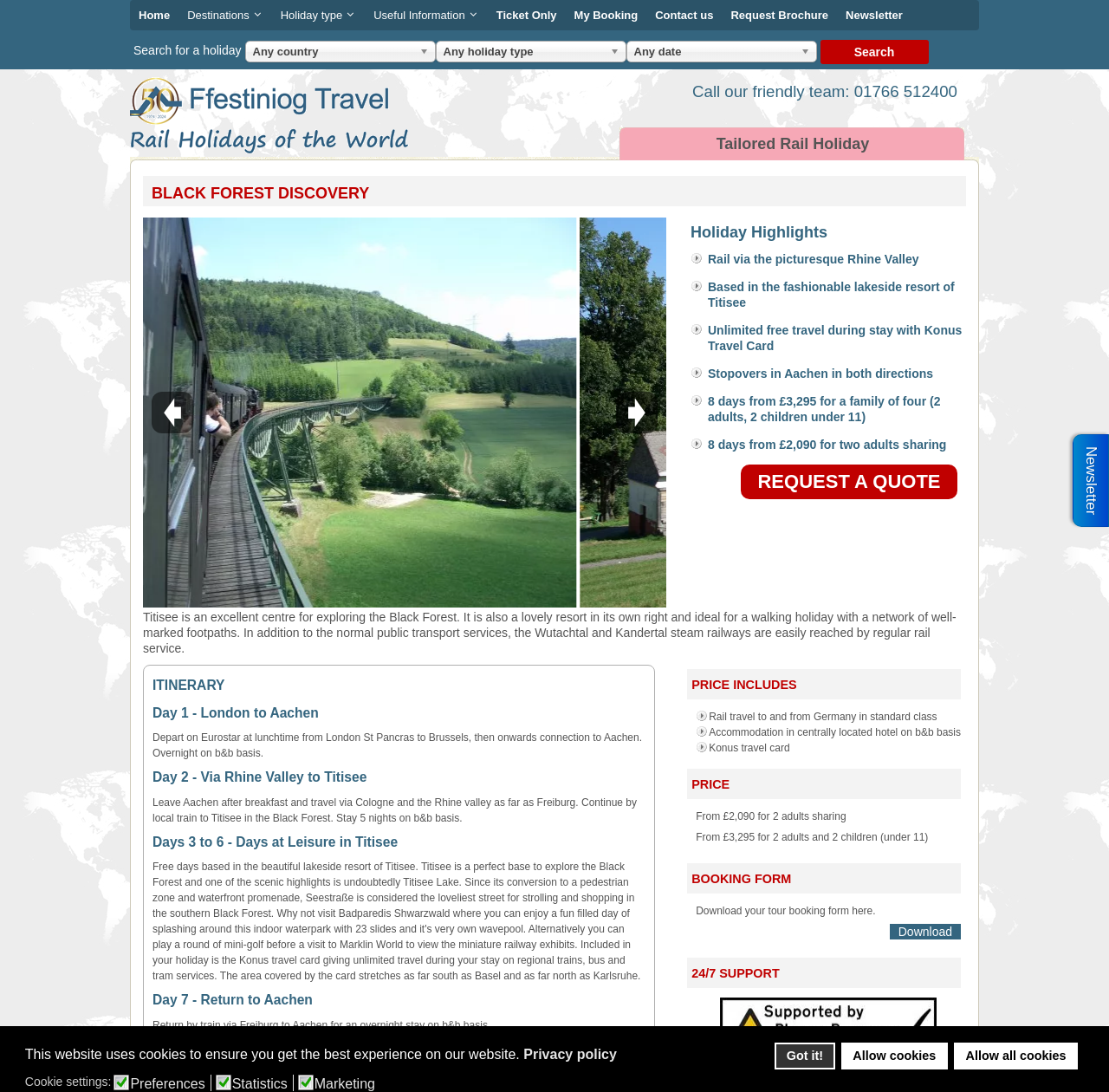Please determine the bounding box coordinates of the element to click in order to execute the following instruction: "Go to the 'Home' page". The coordinates should be four float numbers between 0 and 1, specified as [left, top, right, bottom].

[0.117, 0.0, 0.161, 0.028]